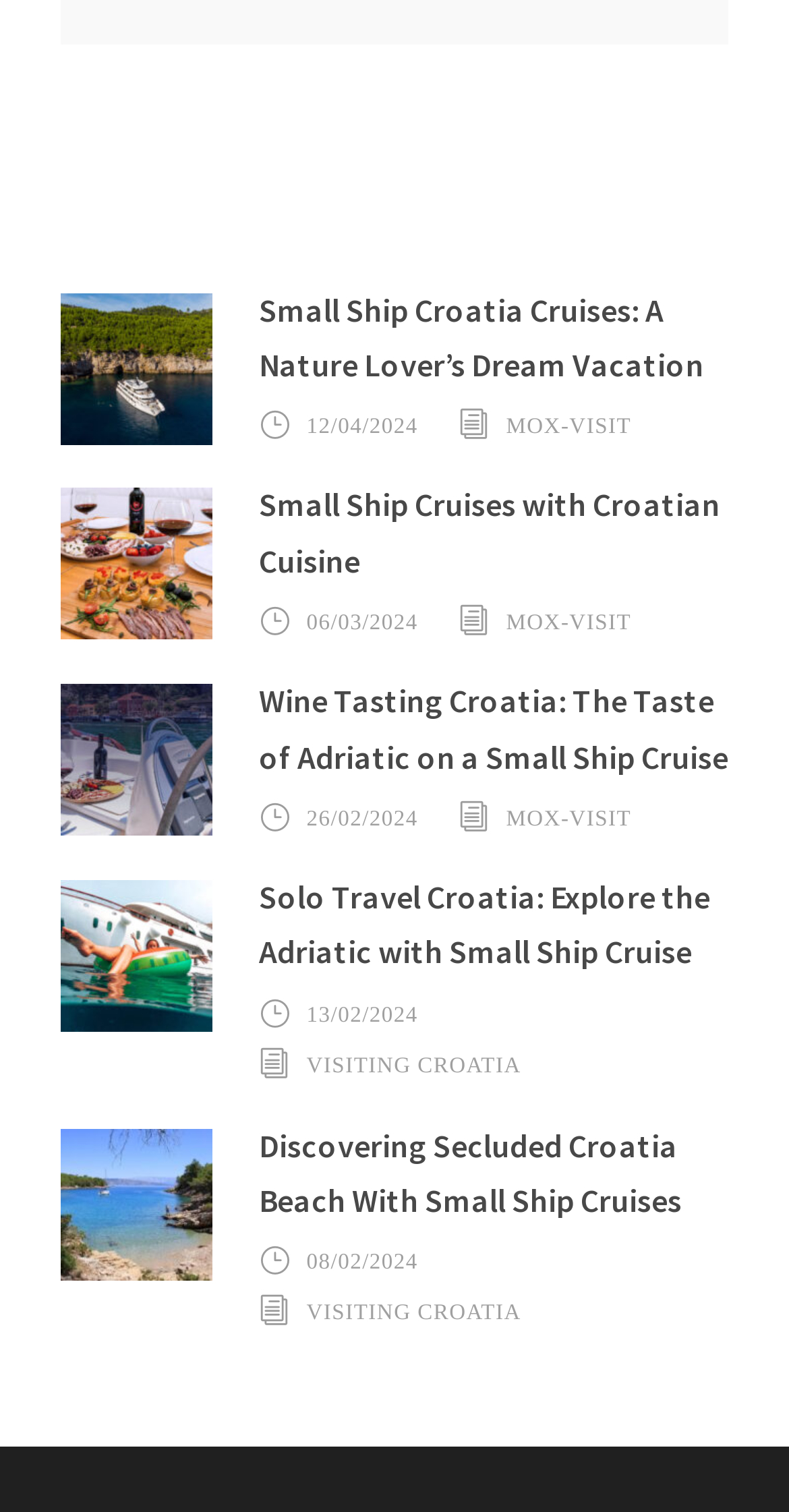Identify the bounding box coordinates for the region of the element that should be clicked to carry out the instruction: "View 'Small Ship Croatia Cruises: A Nature Lover’s Dream Vacation'". The bounding box coordinates should be four float numbers between 0 and 1, i.e., [left, top, right, bottom].

[0.328, 0.191, 0.892, 0.254]